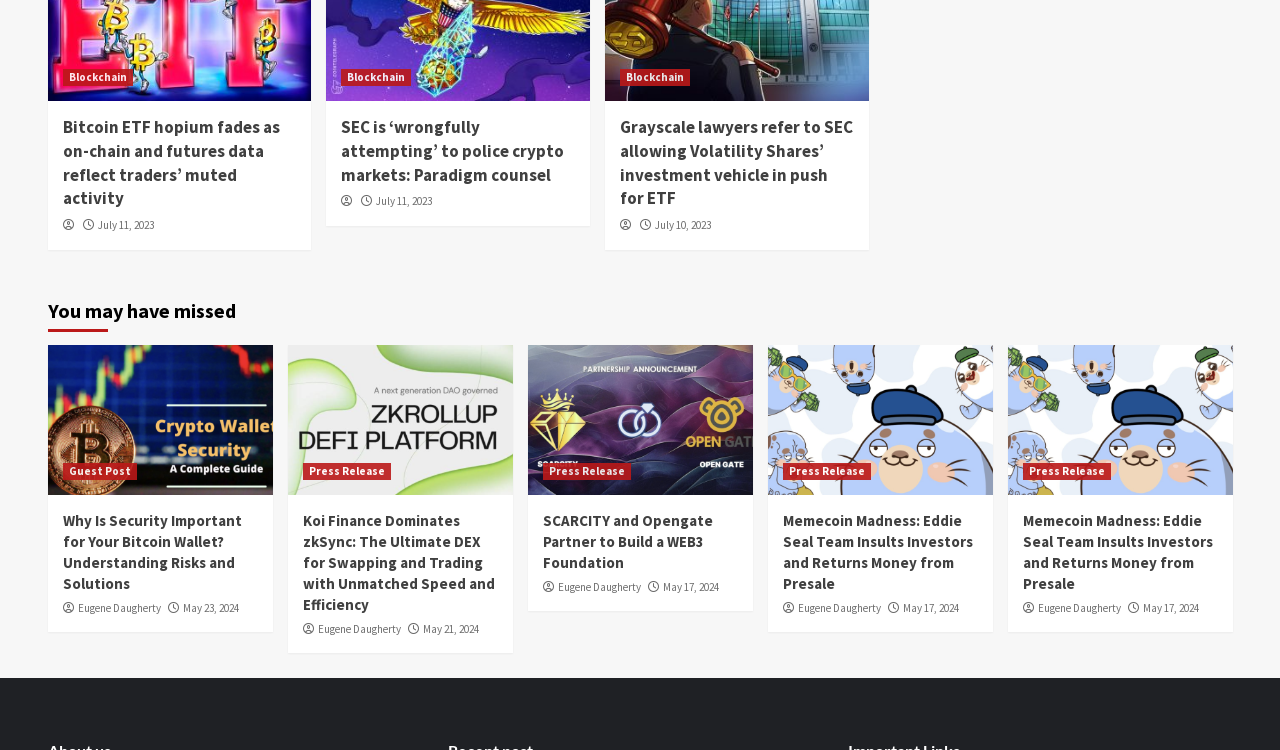Identify the bounding box coordinates of the specific part of the webpage to click to complete this instruction: "Click on the link to learn about SEC's attempt to police crypto markets".

[0.267, 0.155, 0.441, 0.247]